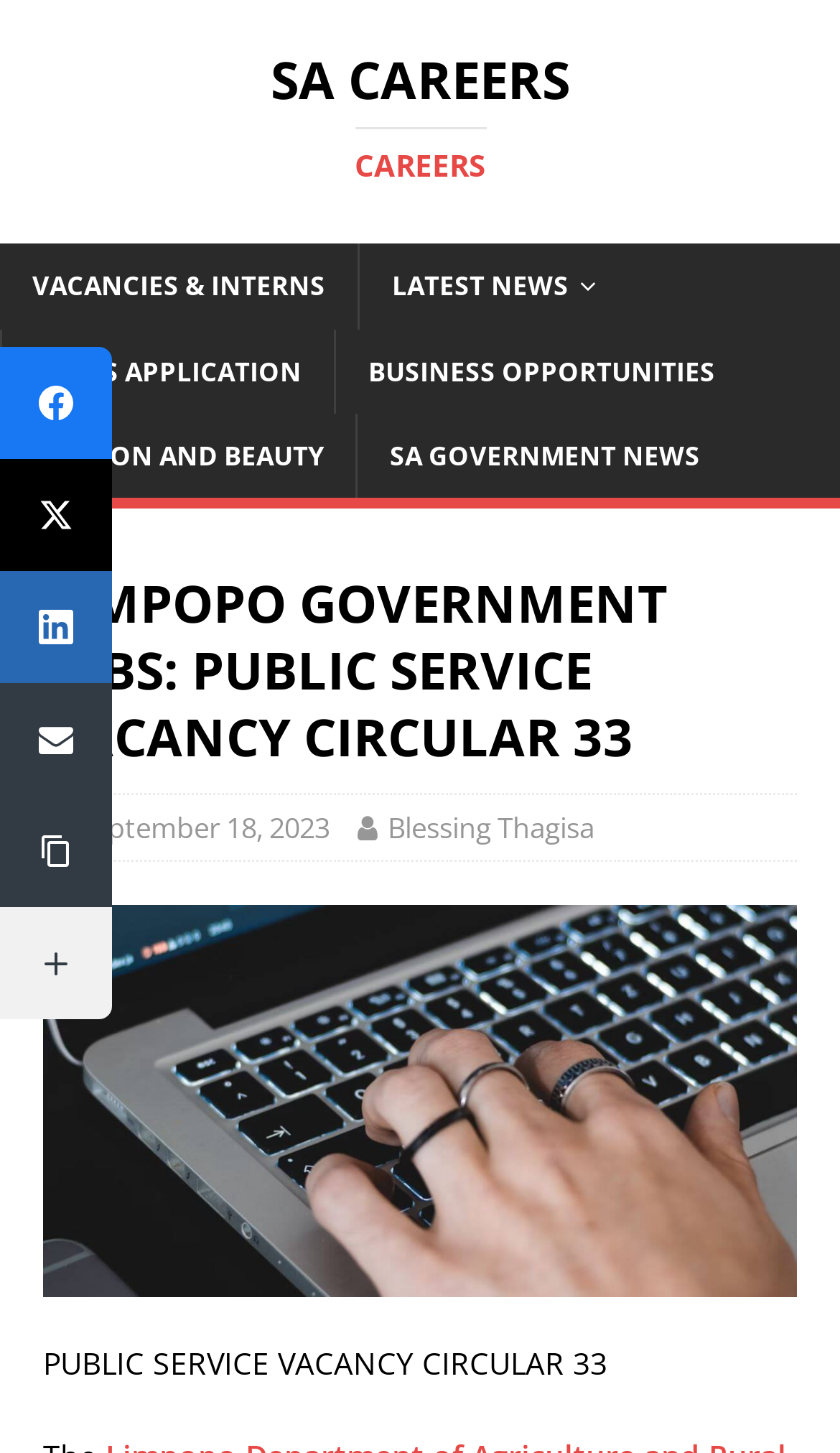Please find the bounding box coordinates (top-left x, top-left y, bottom-right x, bottom-right y) in the screenshot for the UI element described as follows: parent_node: Copy Link aria-label="Copy Link"

[0.0, 0.547, 0.133, 0.624]